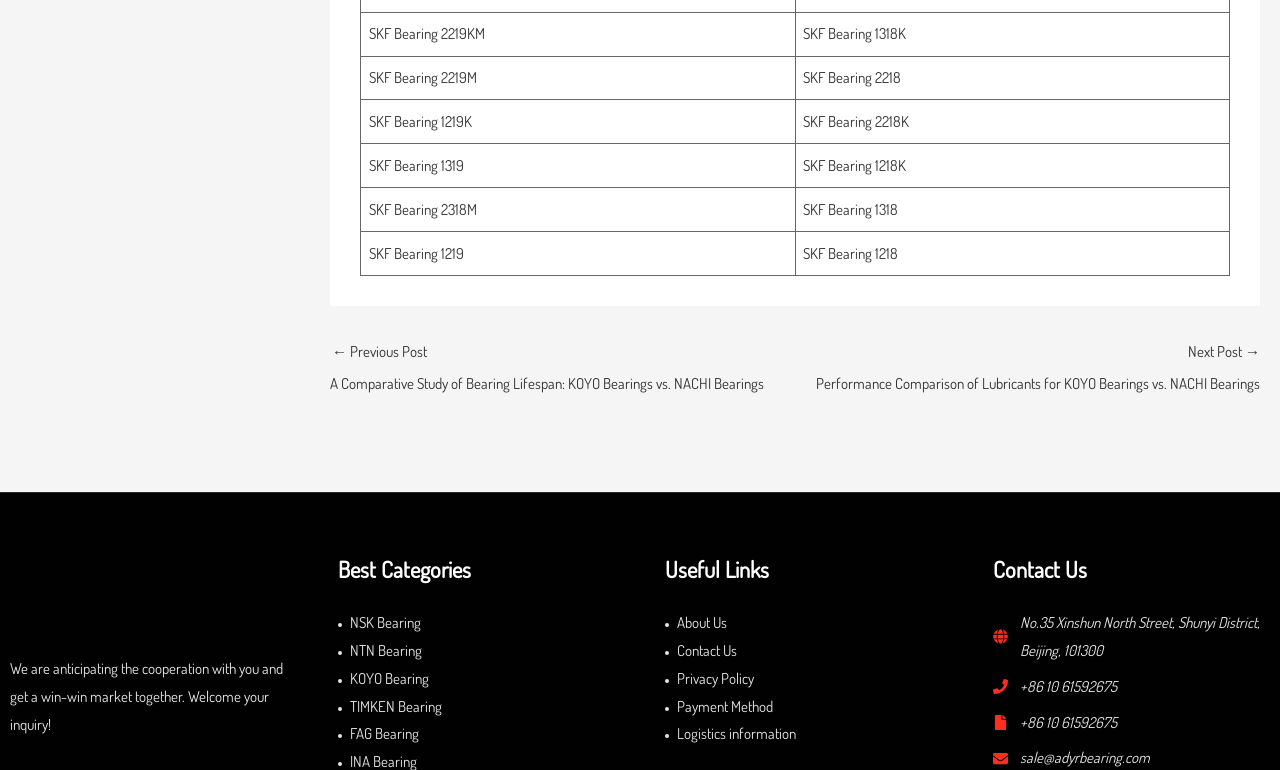Could you please study the image and provide a detailed answer to the question:
What is the phone number of the company?

The phone number of the company is listed in the footer section, specifically in the Contact Us section. It is +86 10 61592675.